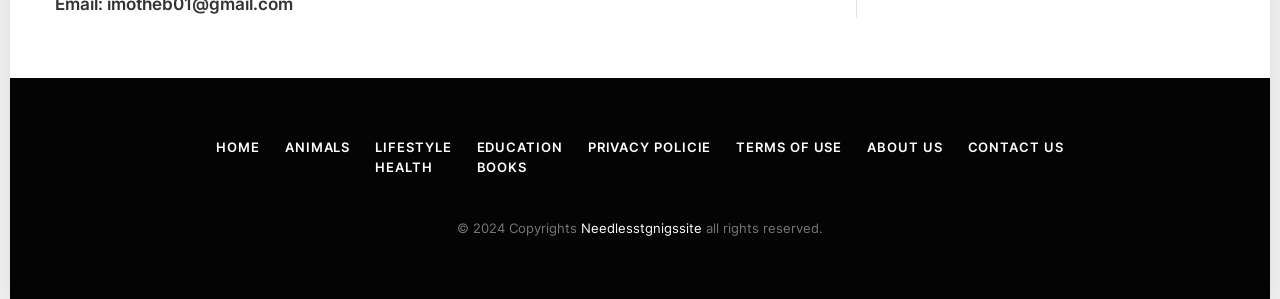Determine the bounding box for the described HTML element: "Terms of use". Ensure the coordinates are four float numbers between 0 and 1 in the format [left, top, right, bottom].

[0.575, 0.466, 0.658, 0.519]